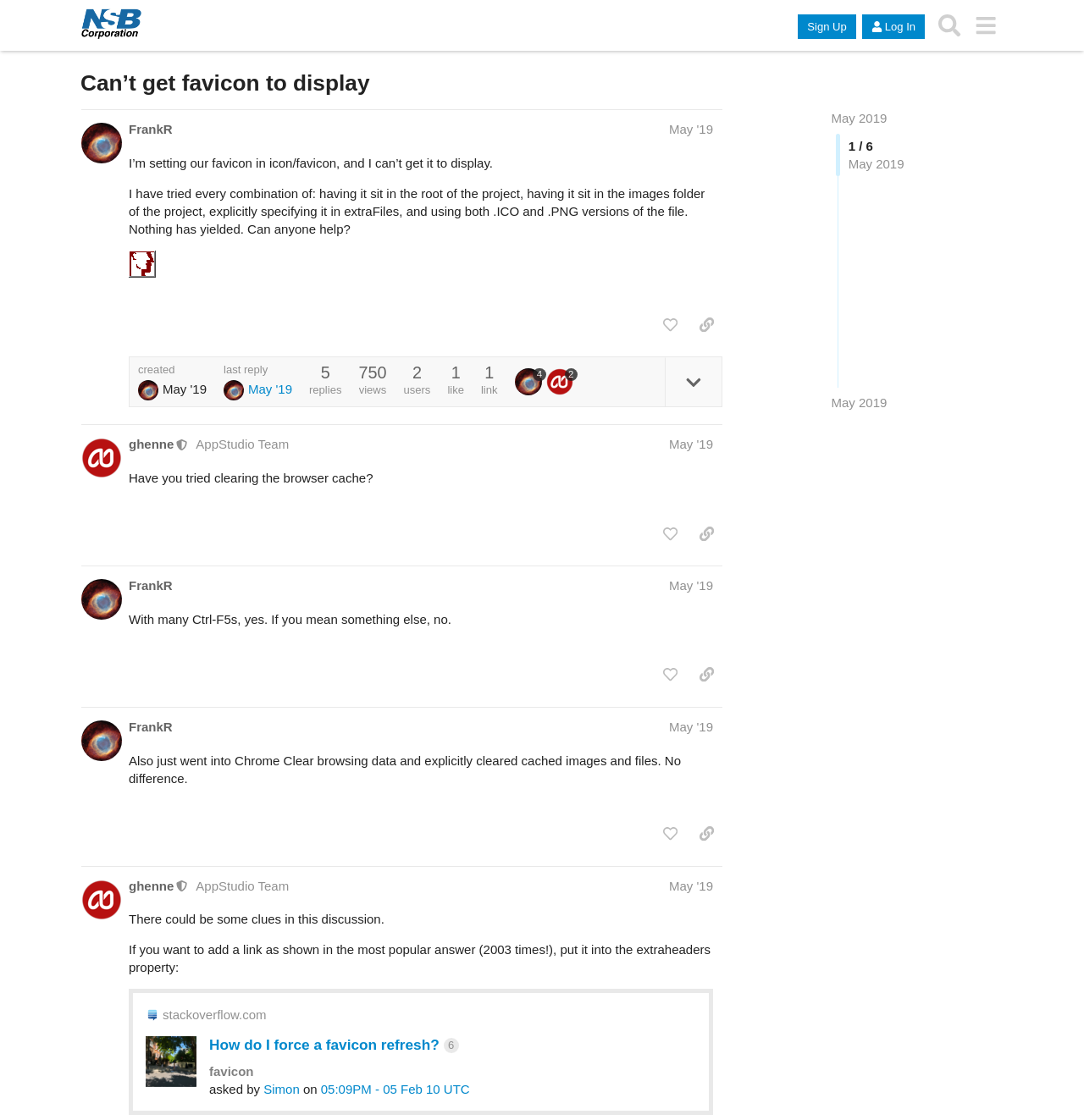Locate the bounding box coordinates of the clickable part needed for the task: "like this post".

[0.604, 0.277, 0.633, 0.303]